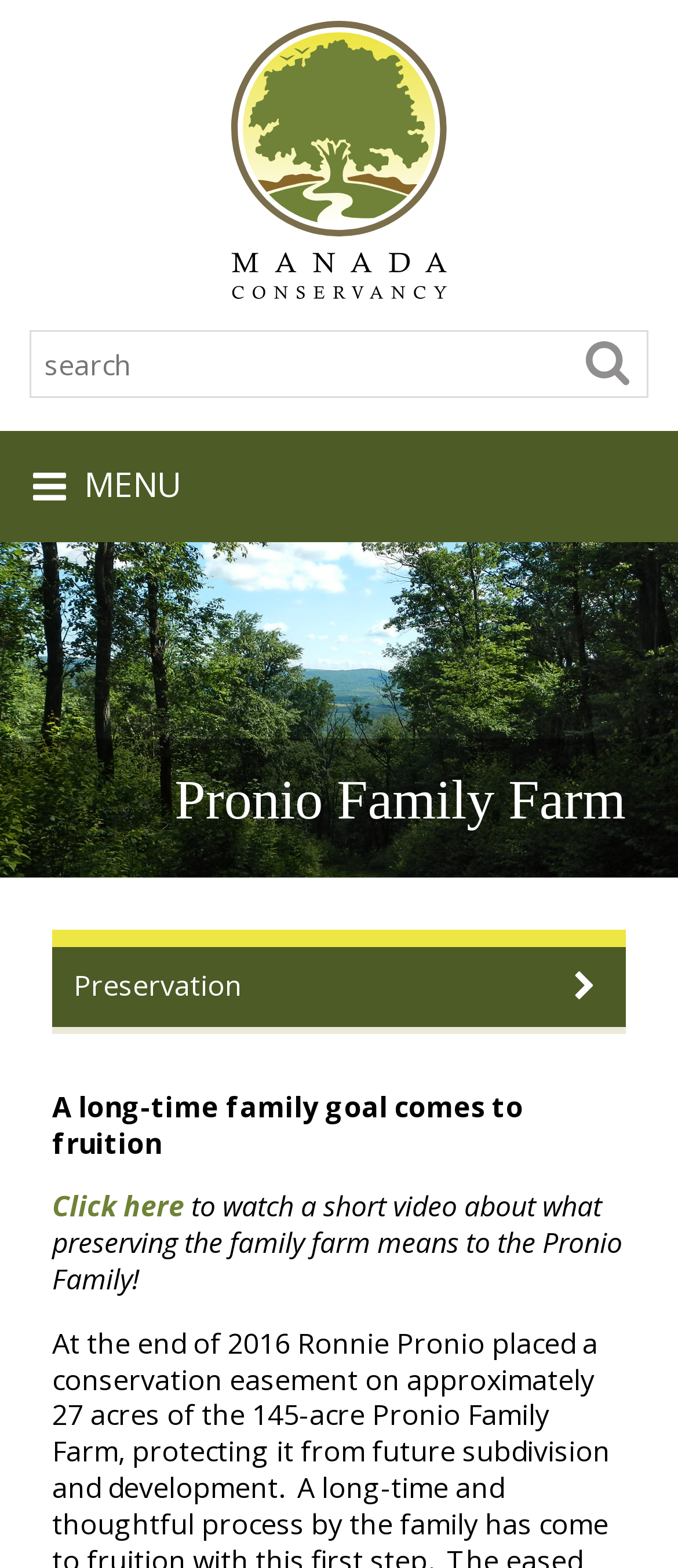Pinpoint the bounding box coordinates of the clickable area needed to execute the instruction: "Donate". The coordinates should be specified as four float numbers between 0 and 1, i.e., [left, top, right, bottom].

[0.0, 0.828, 1.0, 0.889]